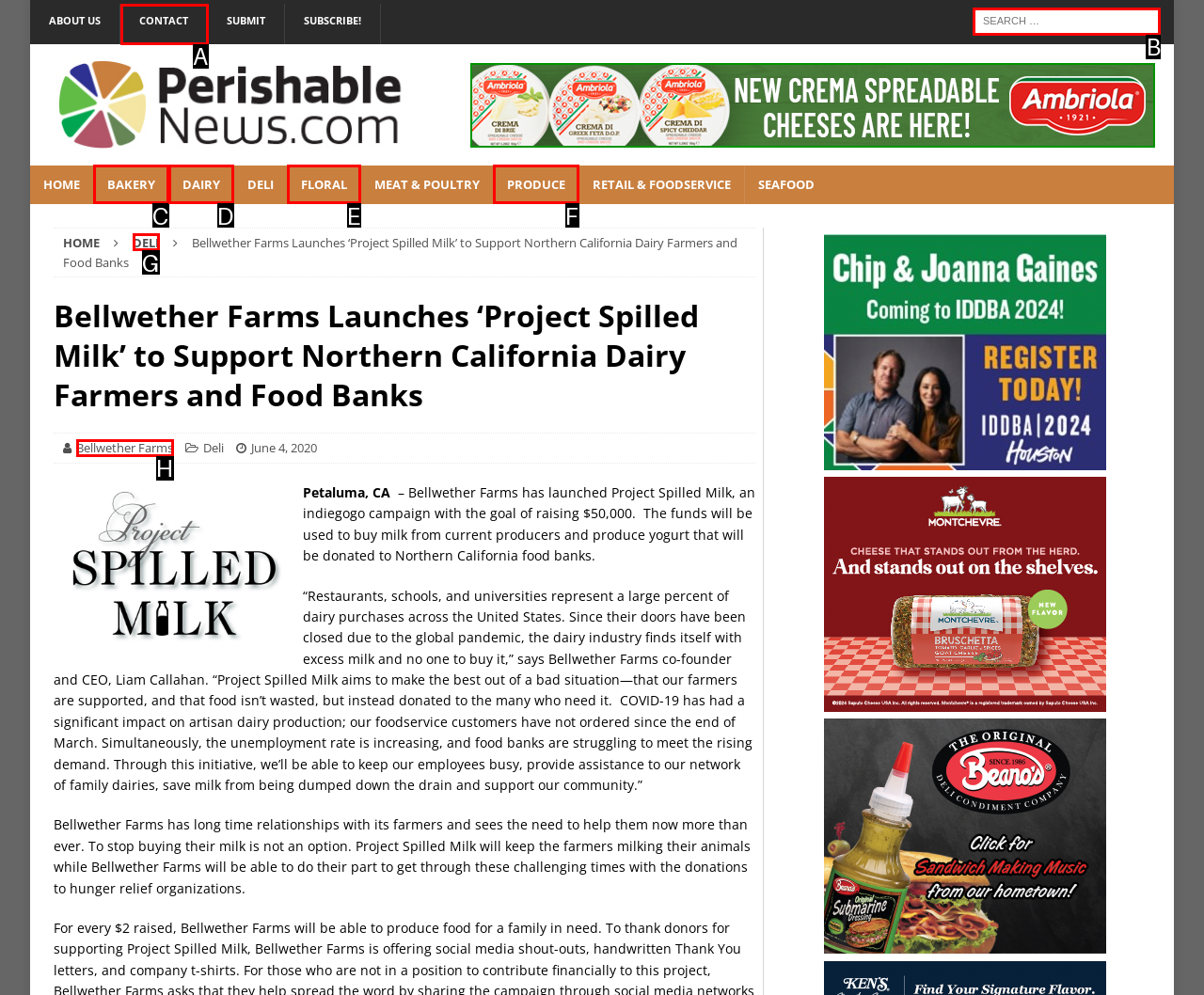To achieve the task: Search for something, indicate the letter of the correct choice from the provided options.

B